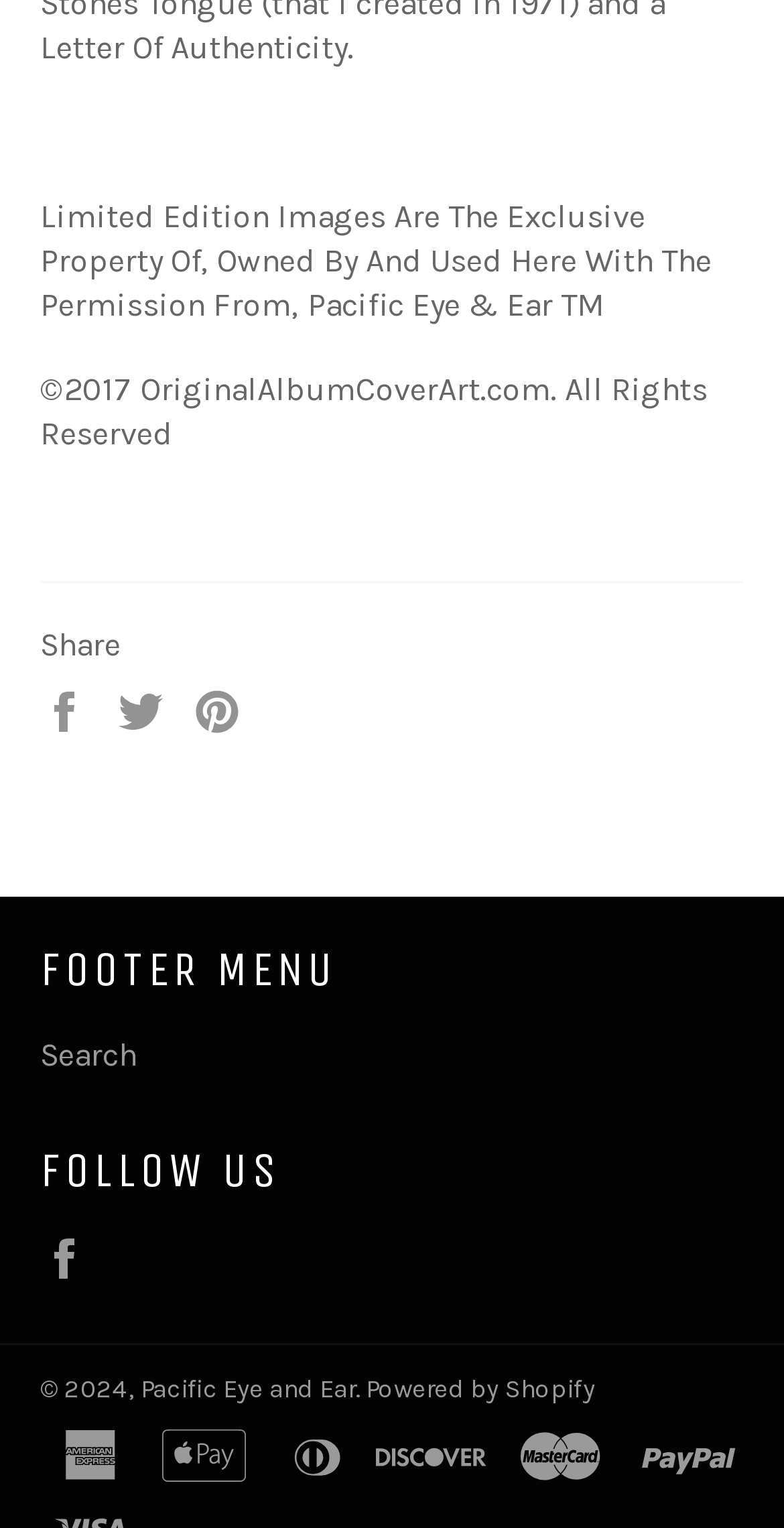Who owns the limited edition images?
Refer to the image and provide a detailed answer to the question.

The static text element 'Limited Edition Images Are The Exclusive Property Of, Owned By And Used Here With The Permission From, Pacific Eye & Ear' indicates that Pacific Eye & Ear owns the limited edition images.